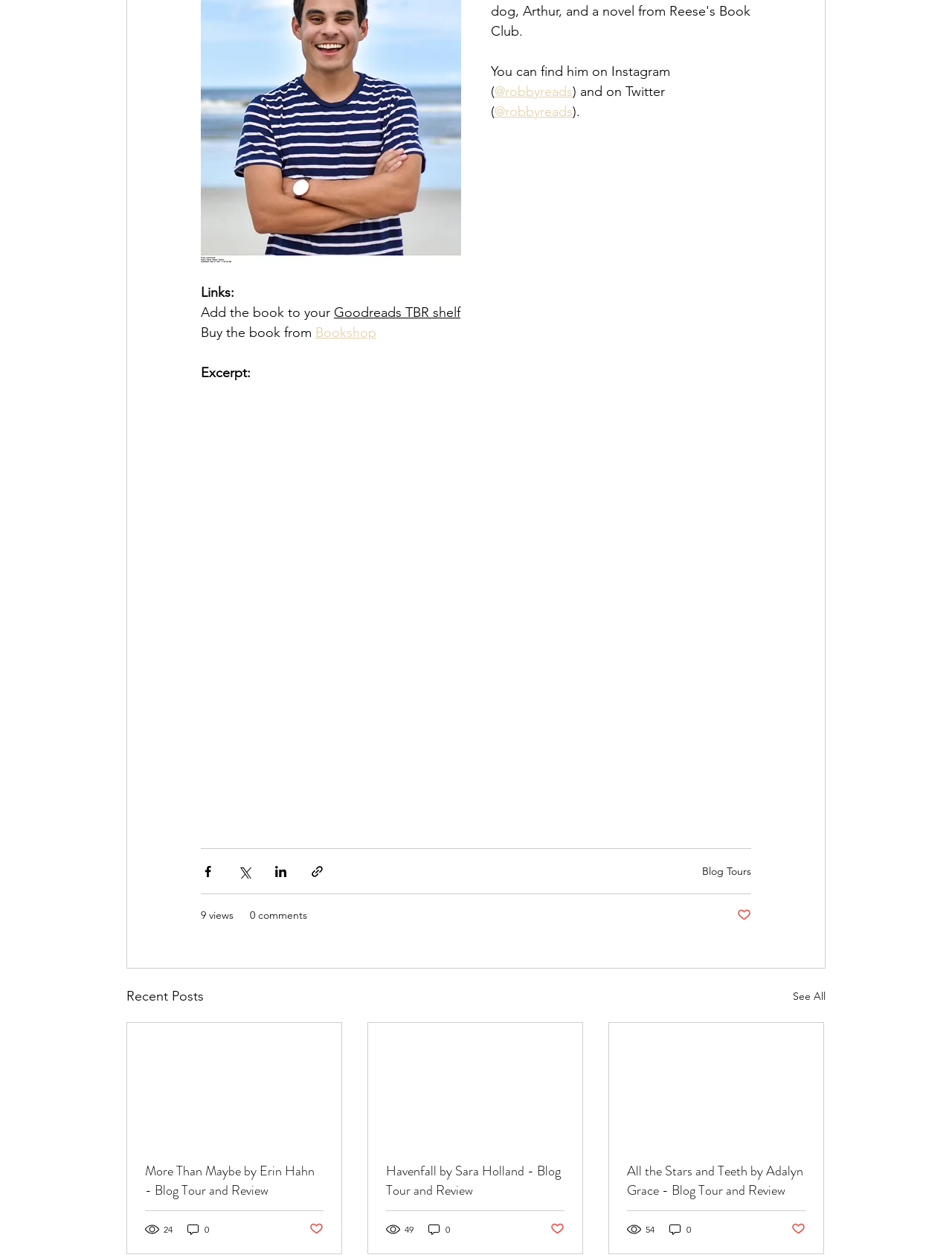Extract the bounding box coordinates for the HTML element that matches this description: "9 views". The coordinates should be four float numbers between 0 and 1, i.e., [left, top, right, bottom].

[0.211, 0.723, 0.245, 0.736]